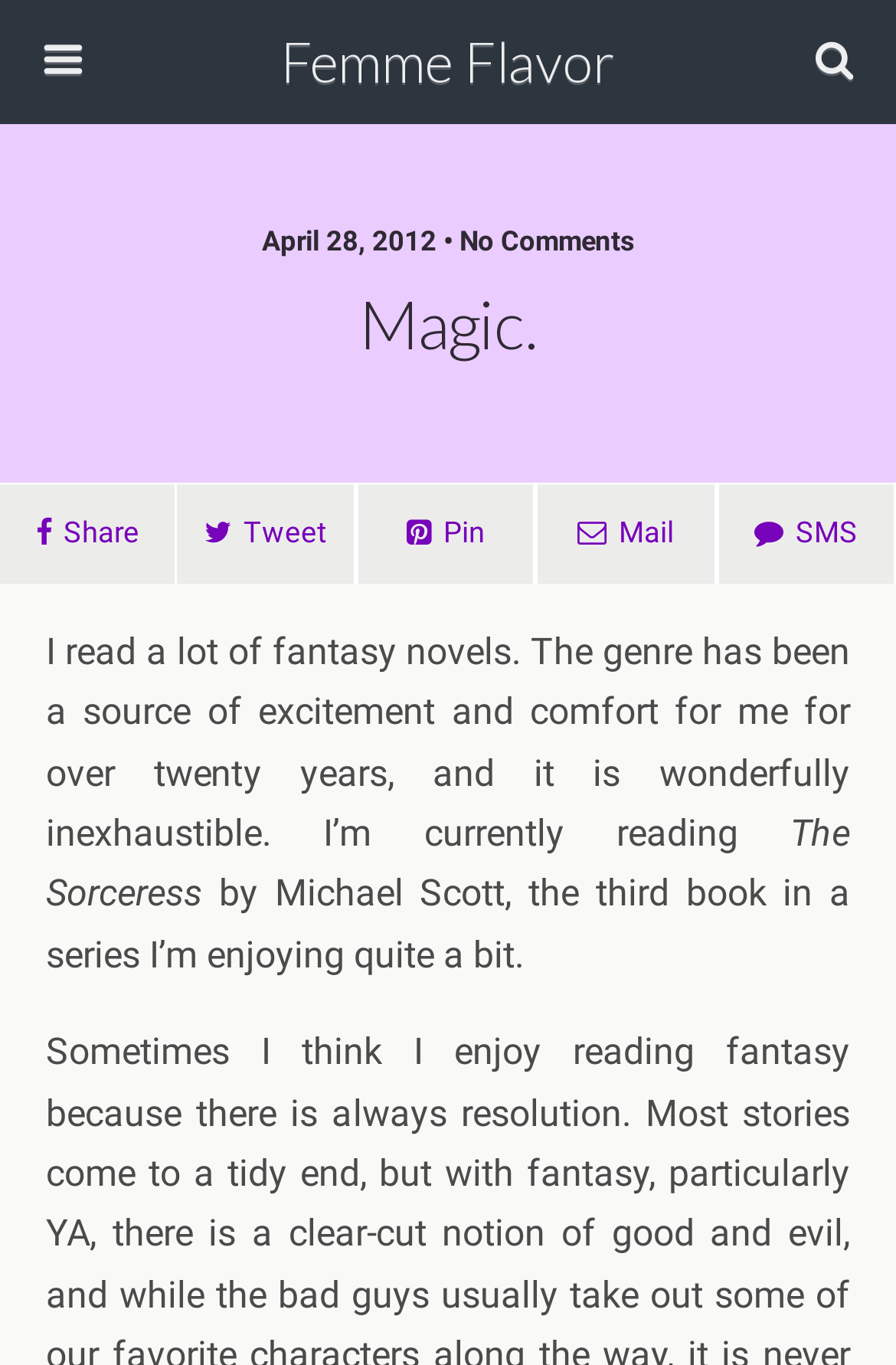Given the description of a UI element: "name="s" placeholder="Search this website…"", identify the bounding box coordinates of the matching element in the webpage screenshot.

[0.054, 0.099, 0.756, 0.14]